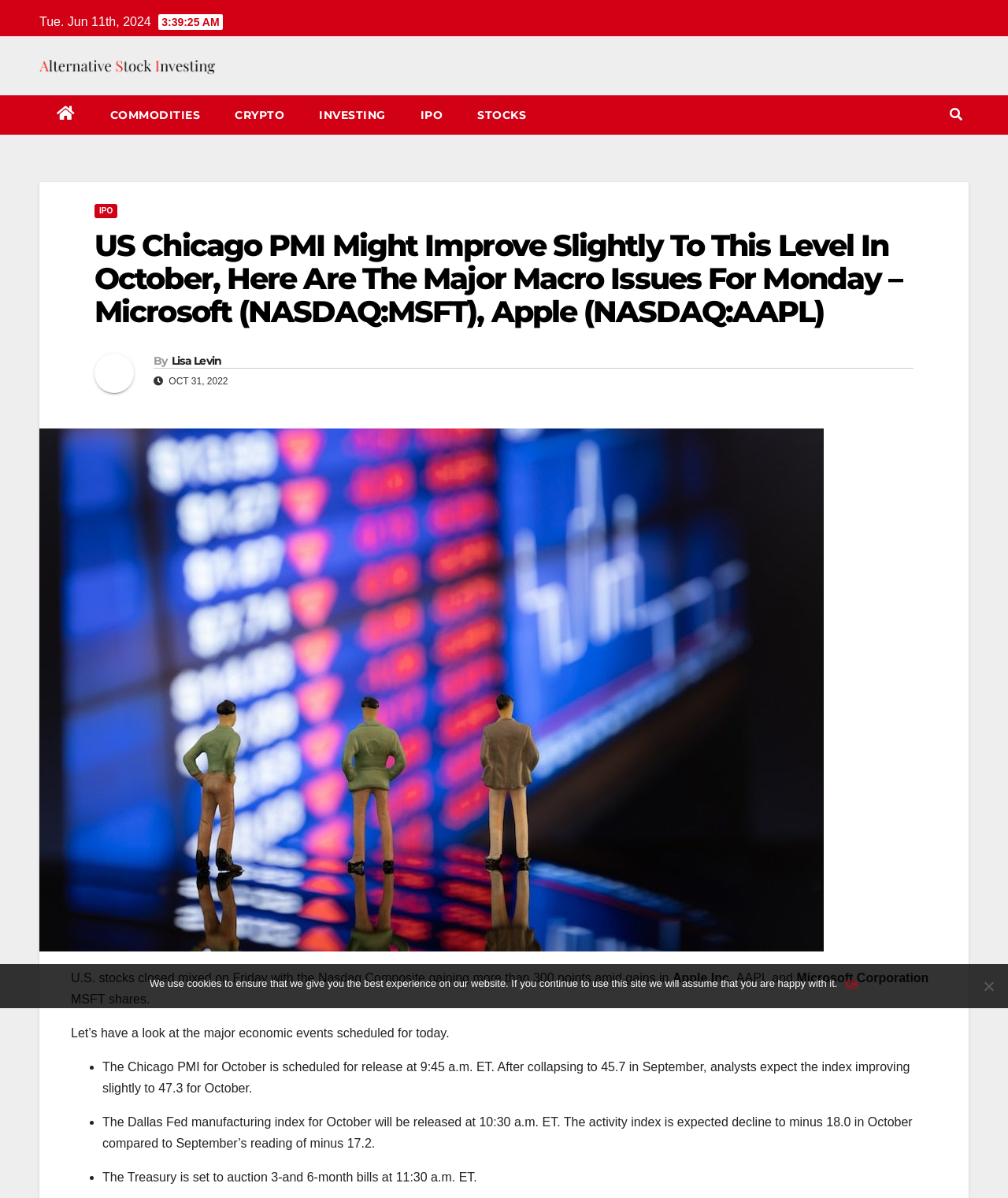Identify the main title of the webpage and generate its text content.

US Chicago PMI Might Improve Slightly To This Level In October, Here Are The Major Macro Issues For Monday – Microsoft (NASDAQ:MSFT), Apple (NASDAQ:AAPL)